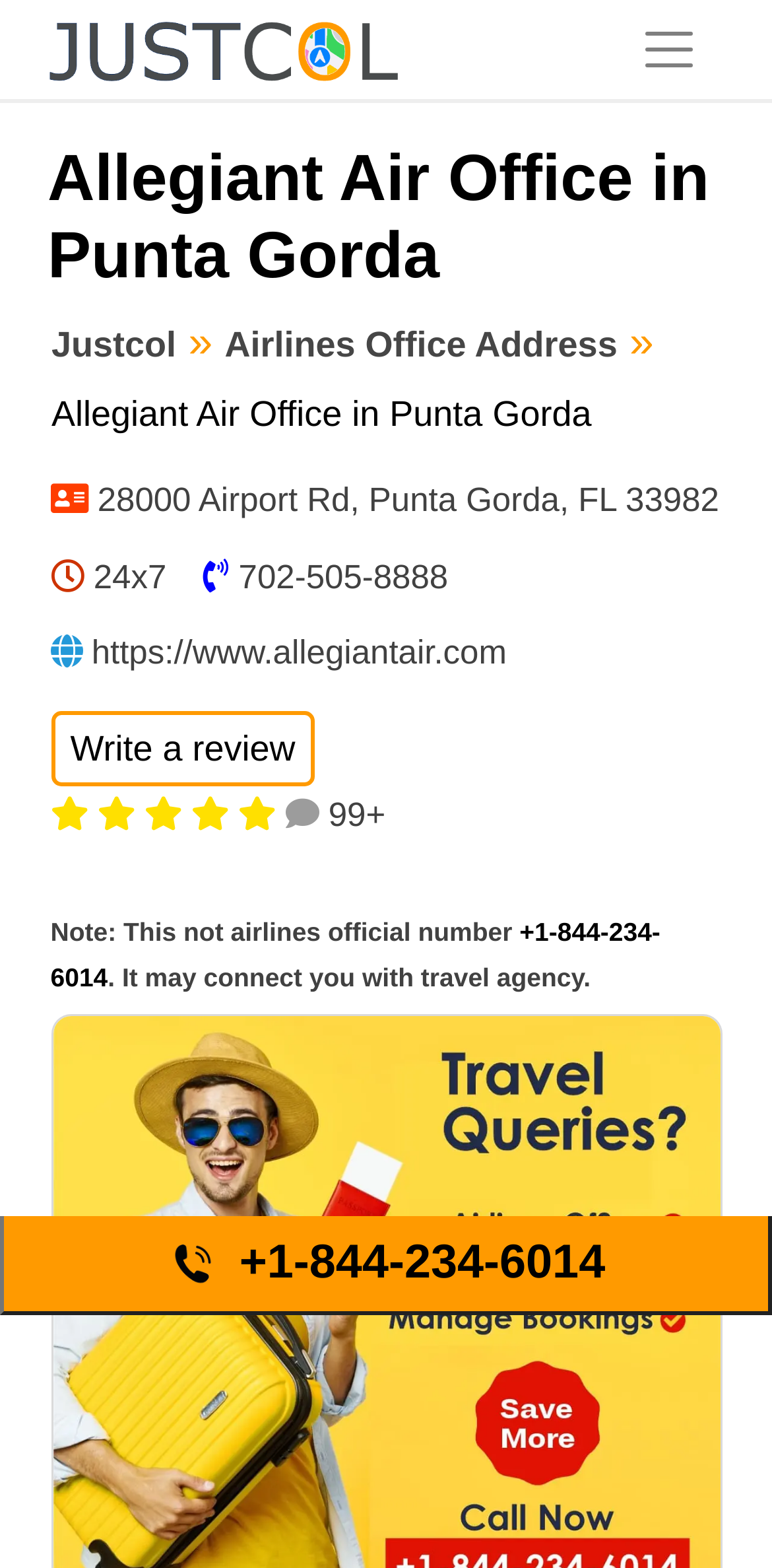What is the address of Allegiant Air Office in Punta Gorda?
By examining the image, provide a one-word or phrase answer.

28000 Airport Rd, Punta Gorda, FL 33982